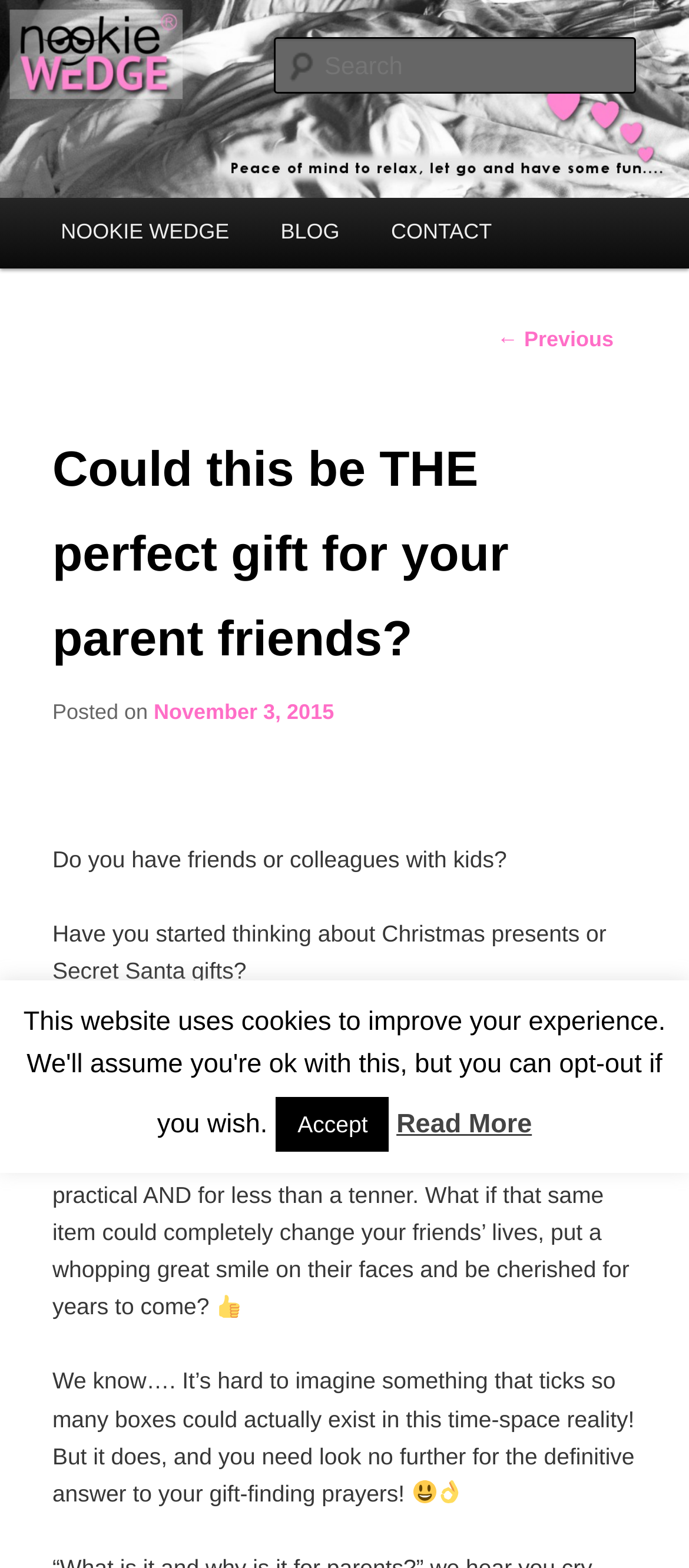For the following element description, predict the bounding box coordinates in the format (top-left x, top-left y, bottom-right x, bottom-right y). All values should be floating point numbers between 0 and 1. Description: Nookie Wedge

[0.076, 0.082, 0.499, 0.113]